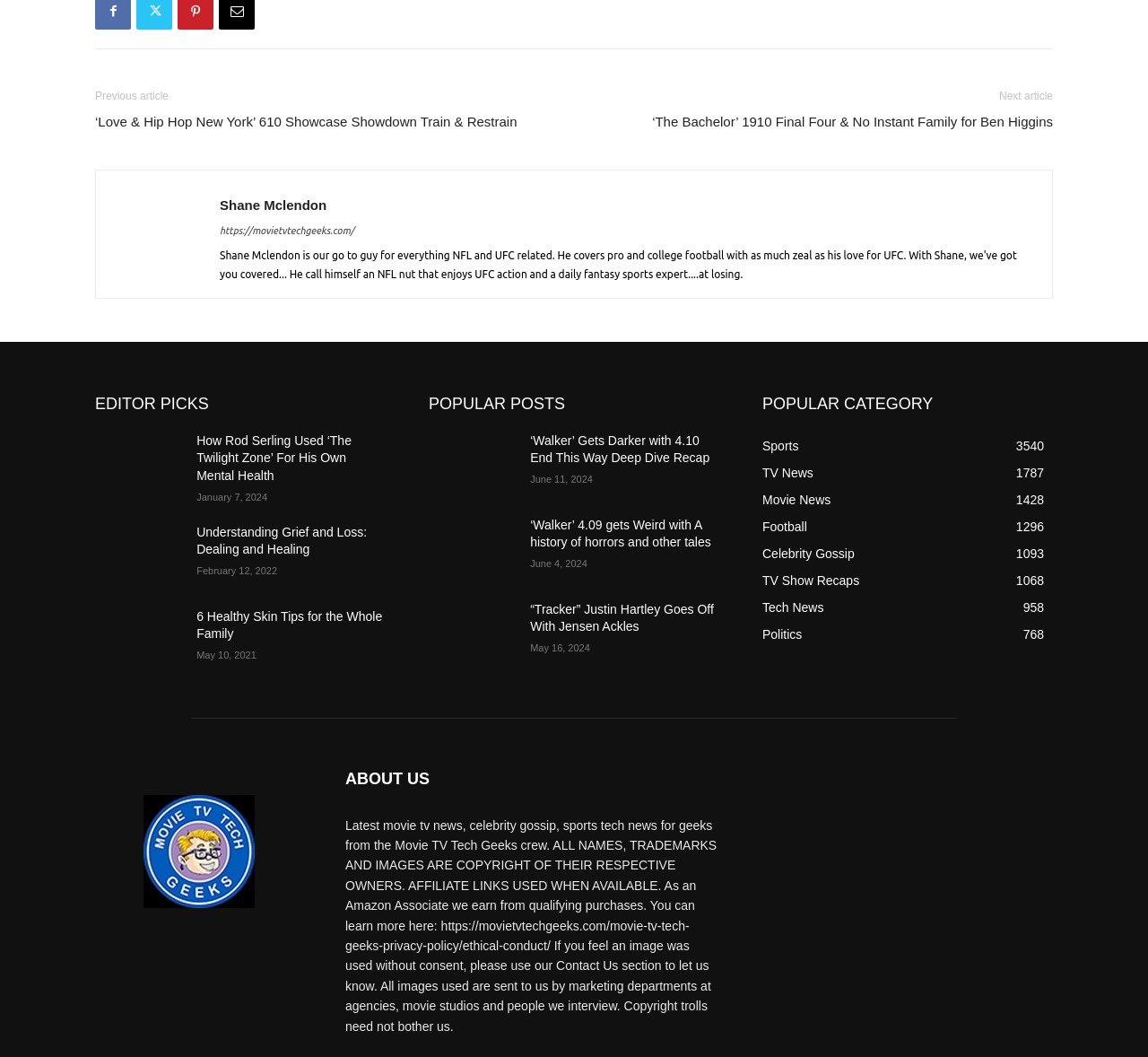Locate the bounding box coordinates of the item that should be clicked to fulfill the instruction: "Learn more about 'Movie TV Tech Geeks' team".

[0.301, 0.729, 0.374, 0.744]